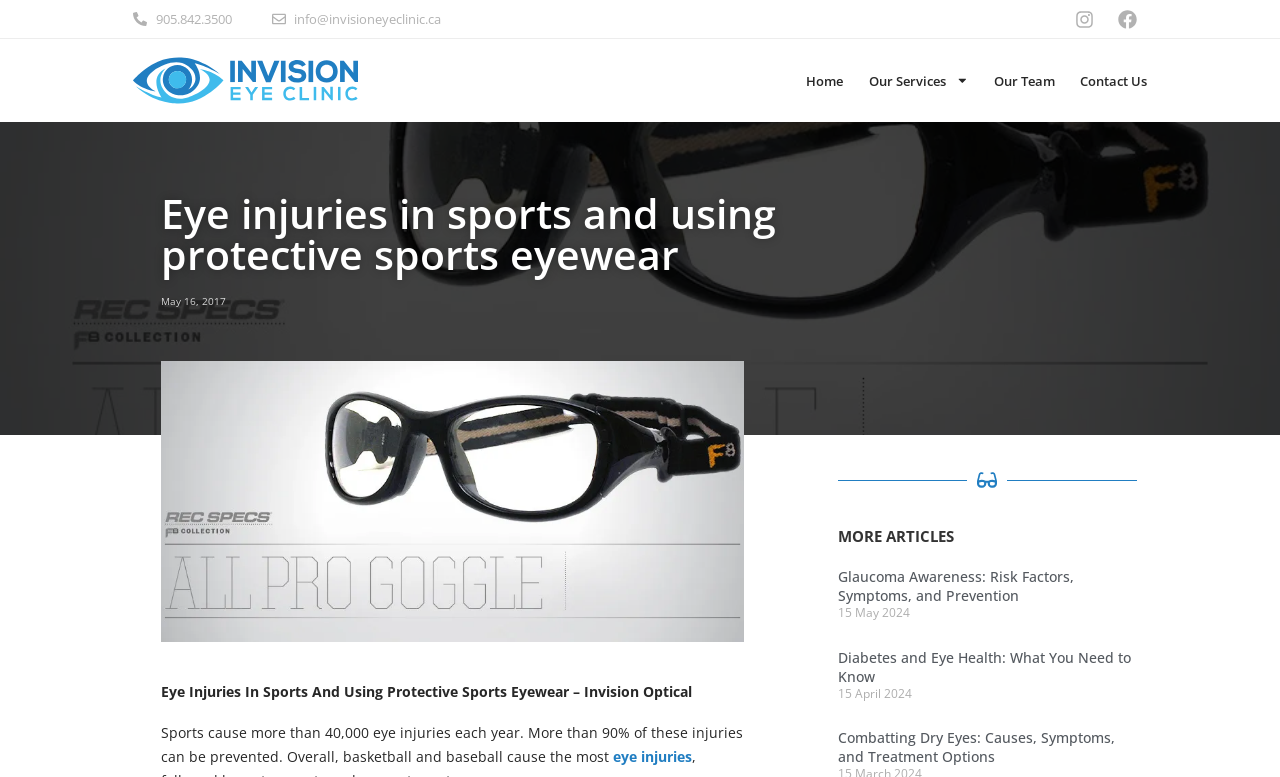What is the name of the eye clinic?
Look at the screenshot and respond with a single word or phrase.

Invision Eye Clinic